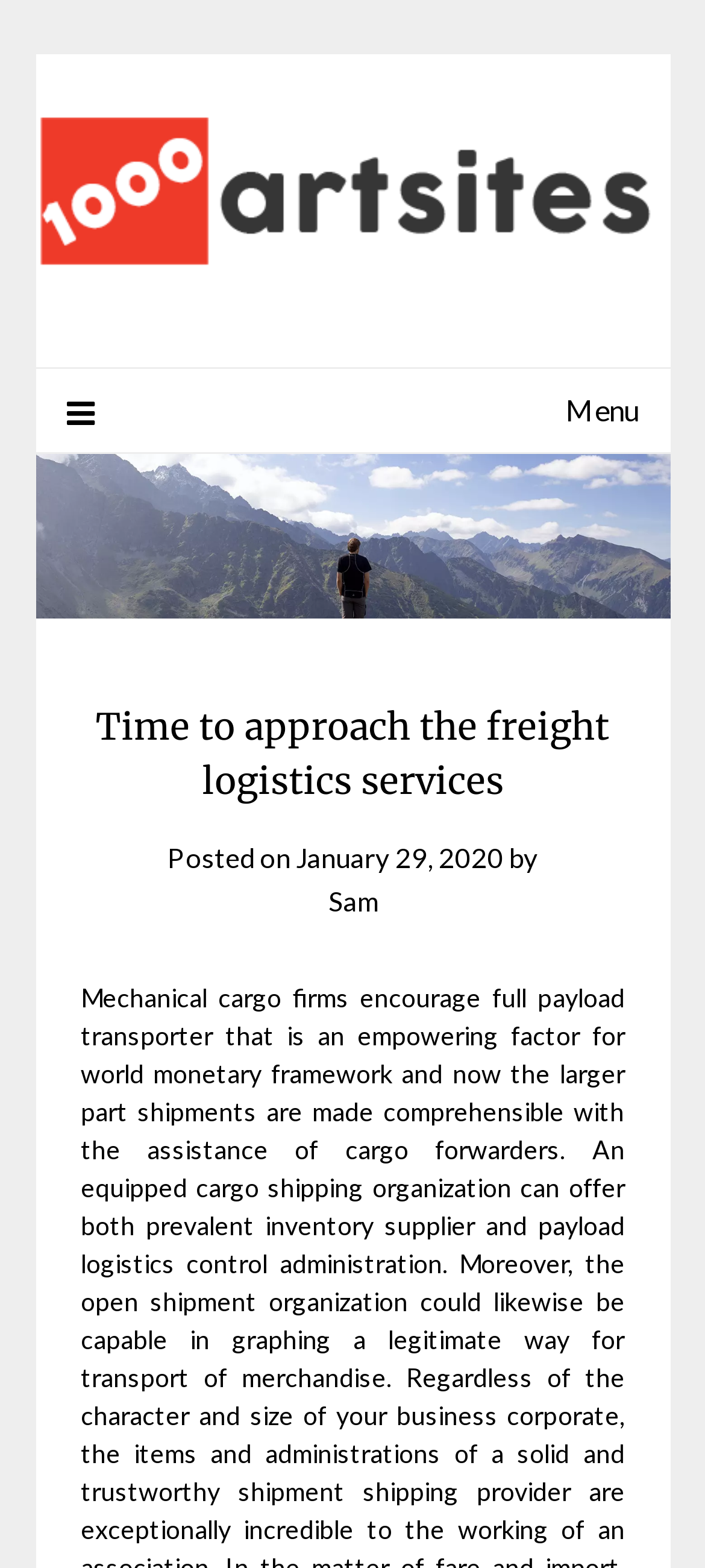Determine and generate the text content of the webpage's headline.

Time to approach the freight logistics services